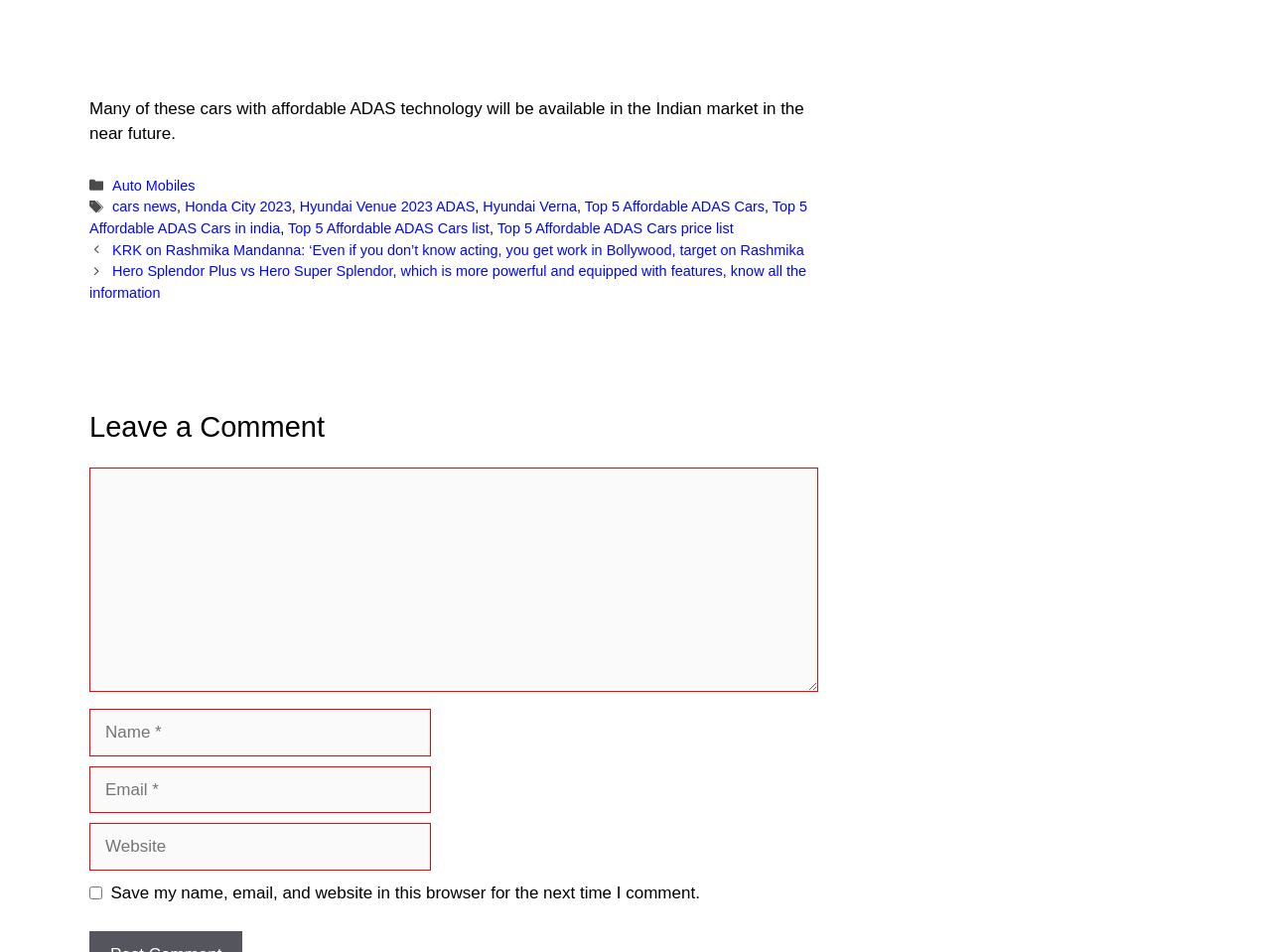Using the description: "parent_node: Comment name="comment"", identify the bounding box of the corresponding UI element in the screenshot.

[0.07, 0.49, 0.644, 0.726]